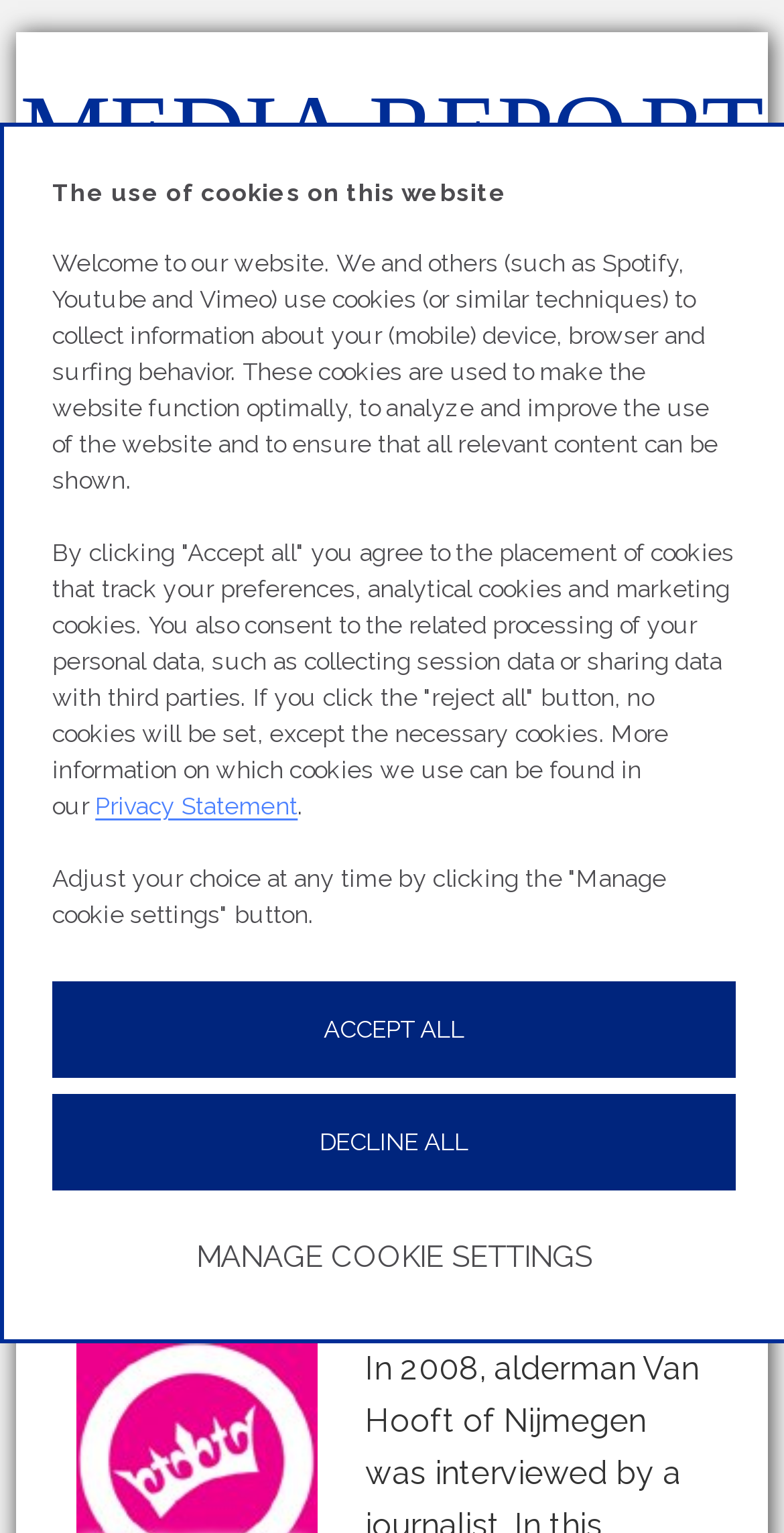Locate the bounding box coordinates of the area where you should click to accomplish the instruction: "Open the MENU".

[0.02, 0.361, 0.98, 0.429]